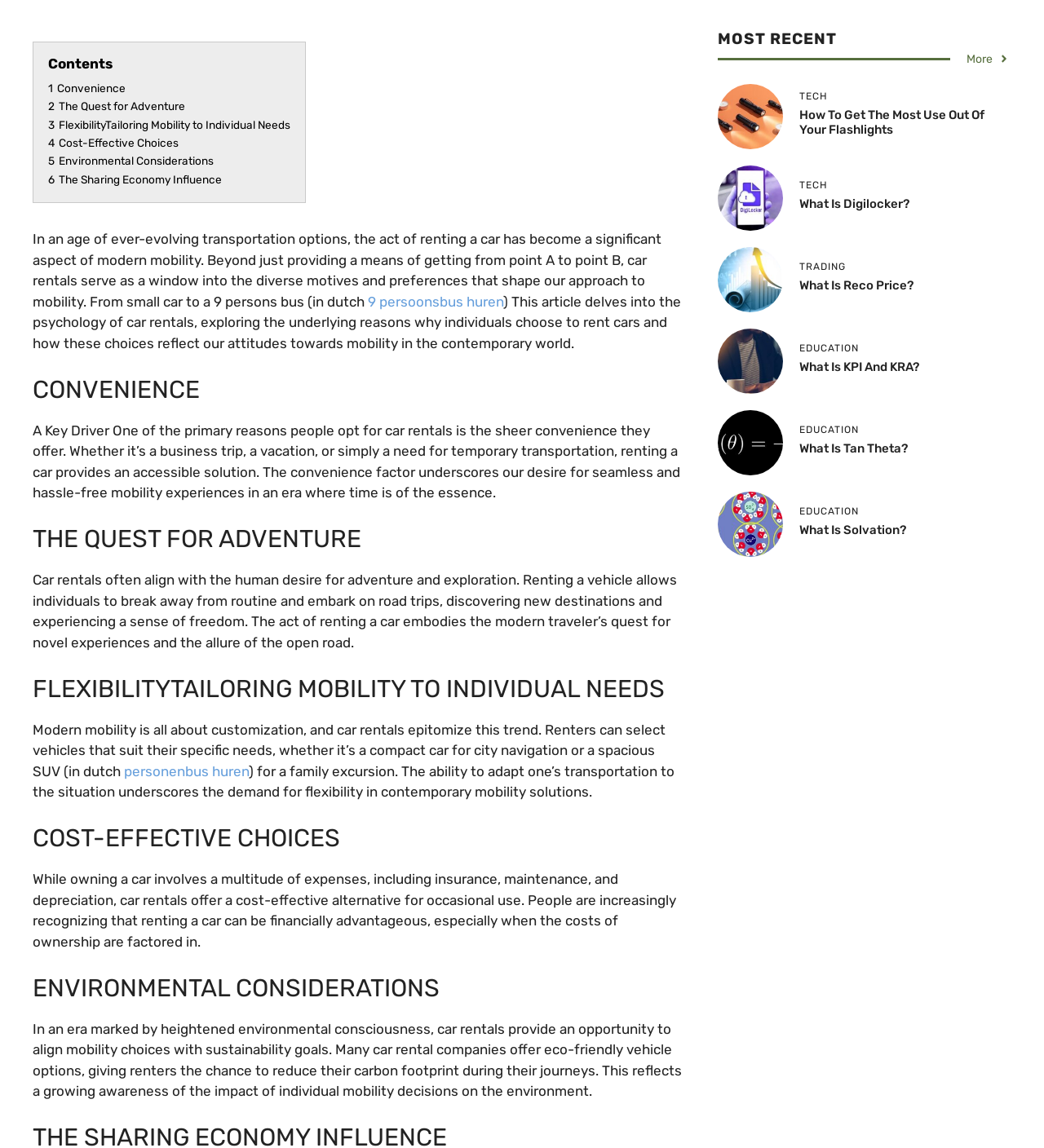Identify the bounding box coordinates for the UI element that matches this description: "More".

[0.926, 0.044, 0.967, 0.059]